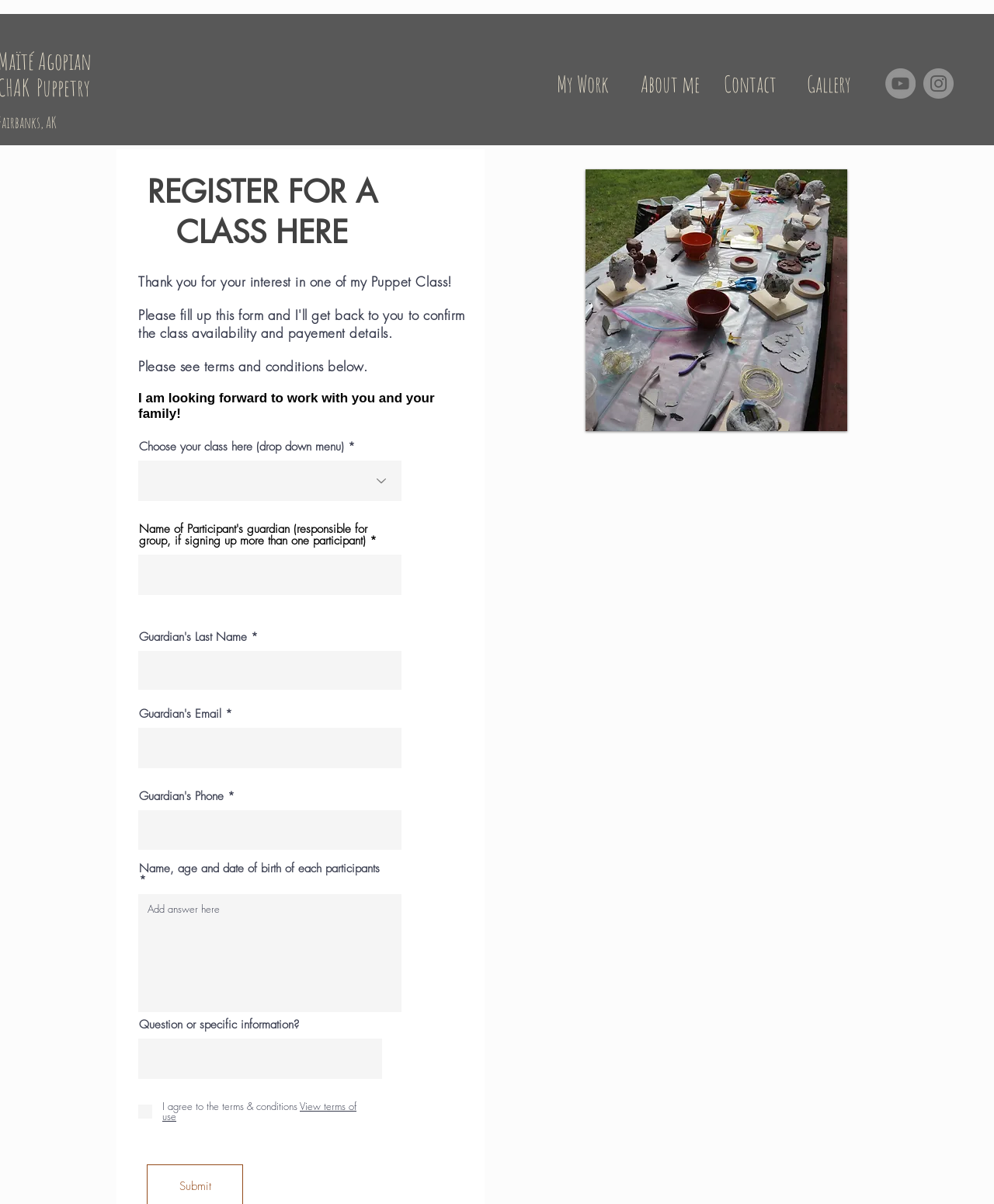Determine the bounding box for the UI element described here: "name="question-or specific information?"".

[0.139, 0.863, 0.384, 0.896]